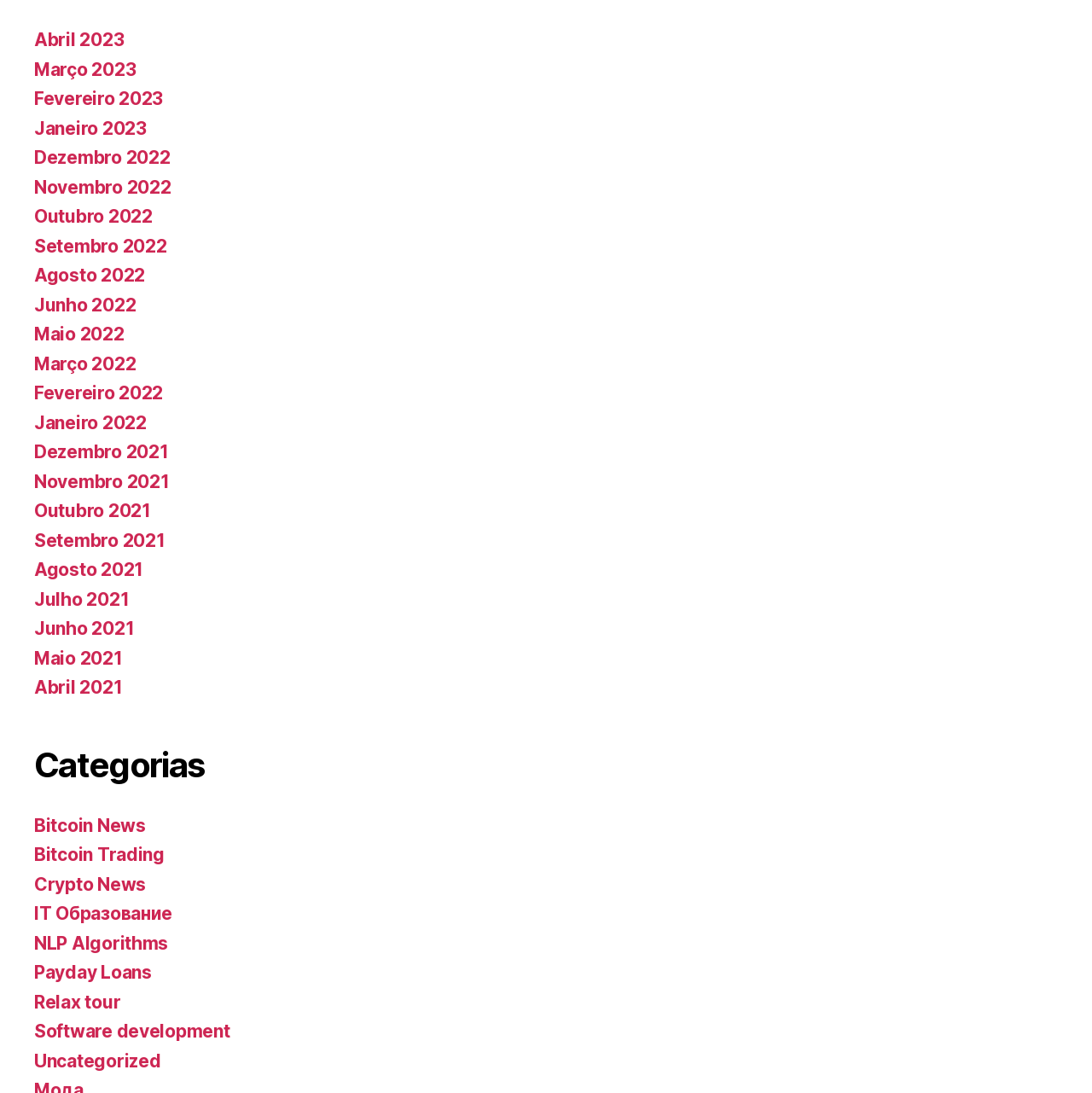What is the last category listed?
Refer to the image and give a detailed answer to the question.

I looked at the categories listed under the 'Categorias' heading and found that the last one is 'Uncategorized'.